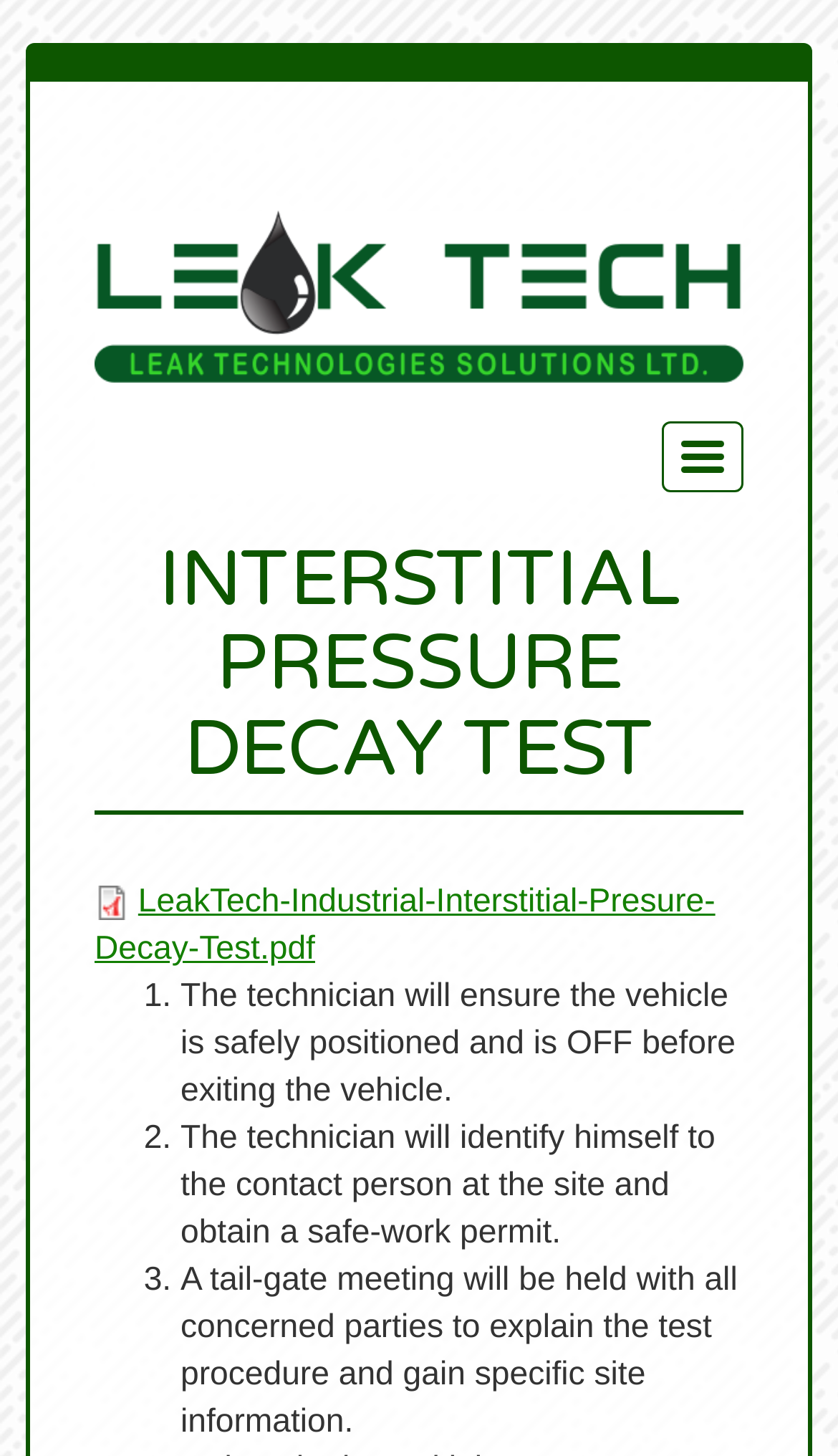Explain the webpage's layout and main content in detail.

The webpage is about the Interstitial Pressure Decay Test offered by Leak Technologies Solutions Ltd. At the top-left corner, there is a "Skip to main content" link. Next to it, on the top-right corner, there is a "Home" link accompanied by a "Home" icon. A "Toggle navigation" button is located on the top-right side.

Below these elements, the main content begins with a prominent heading "INTERSTITIAL PRESSURE DECAY TEST". To the right of the heading, there is a "PDF icon" and a link to download a PDF file named "LeakTech-Industrial-Interstitial-Presure-Decay-Test.pdf".

The main content is organized as a list of steps, with each step marked by a numbered list marker (1., 2., 3., etc.). The first step is described as "The technician will ensure the vehicle is safely positioned and is OFF before exiting the vehicle." This text is positioned below the heading and spans most of the width of the page. The second step is "The technician will identify himself to the contact person at the site and obtain a safe-work permit." This text is located below the first step. The third step is "A tail-gate meeting will be held with all concerned parties to explain the test procedure and gain specific site information." This text is positioned below the second step.